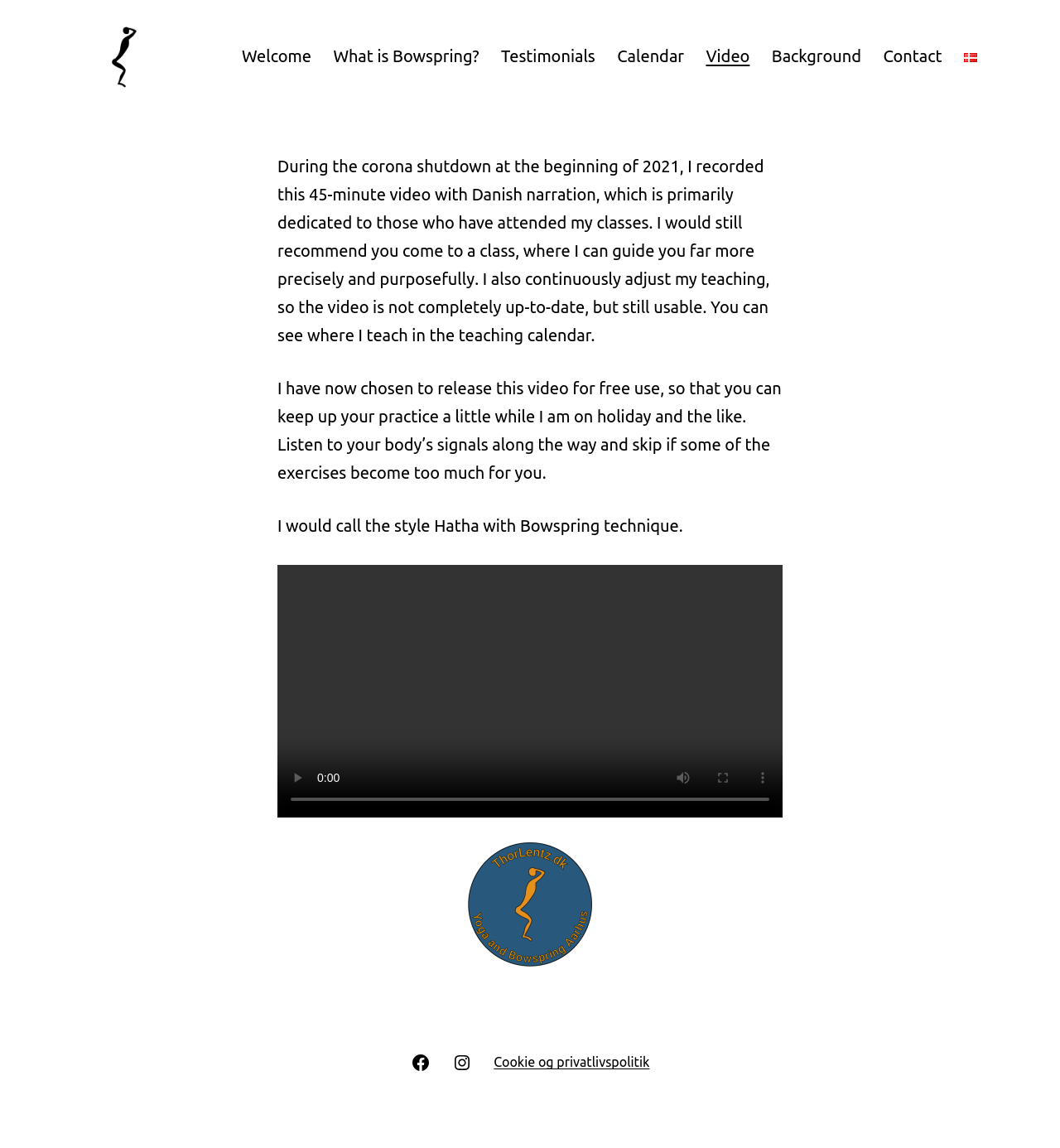How many navigation menus are on the webpage?
Based on the image content, provide your answer in one word or a short phrase.

Two